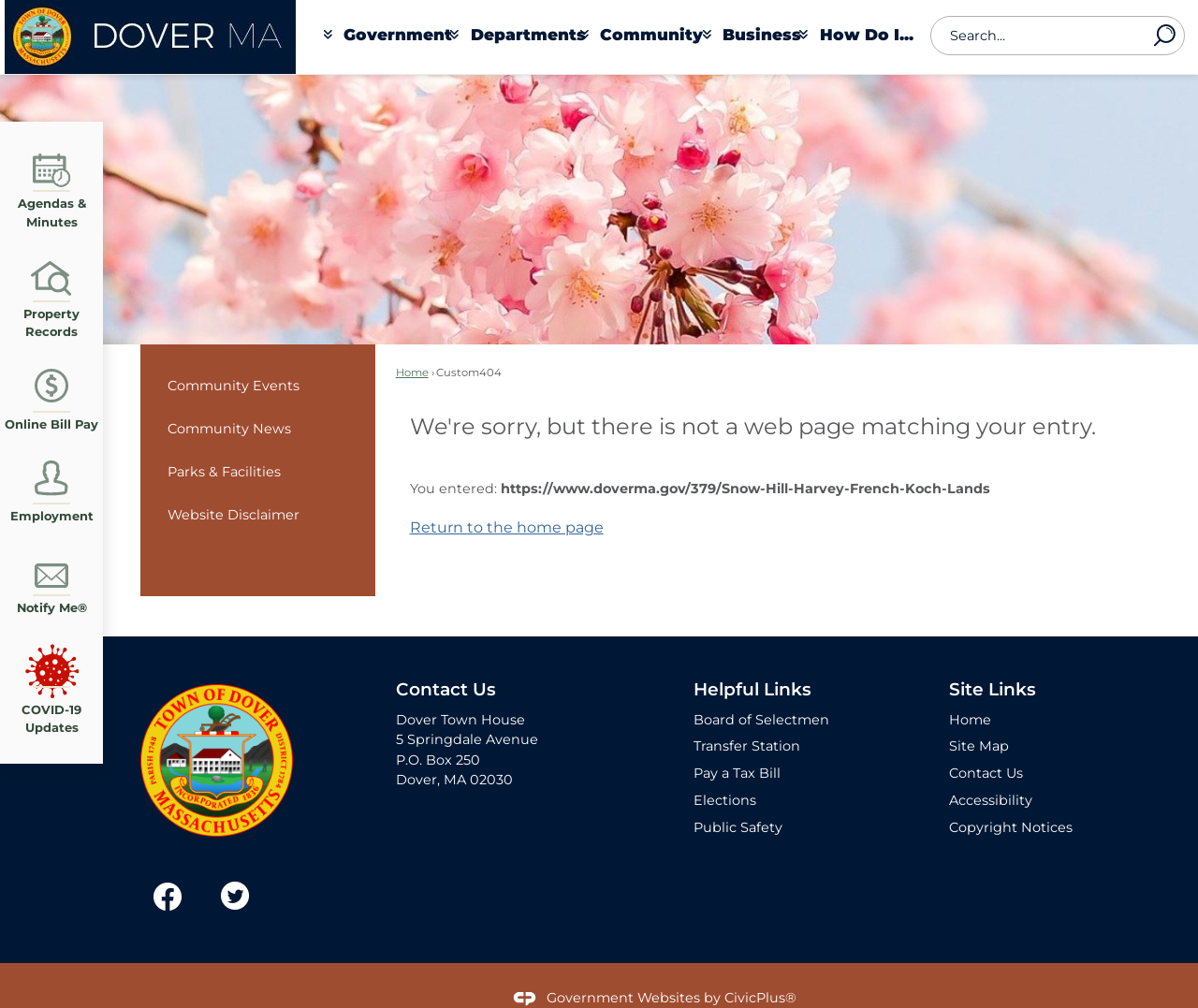Respond to the question below with a single word or phrase: What social media platforms are linked on the webpage?

Facebook and Twitter